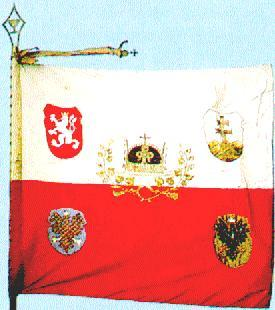What is on the white portion of the flag?
From the details in the image, provide a complete and detailed answer to the question.

The caption states that the white portion of the flag prominently displays several coats of arms, including a crowned lion and other symbols representing the regiment's heritage.